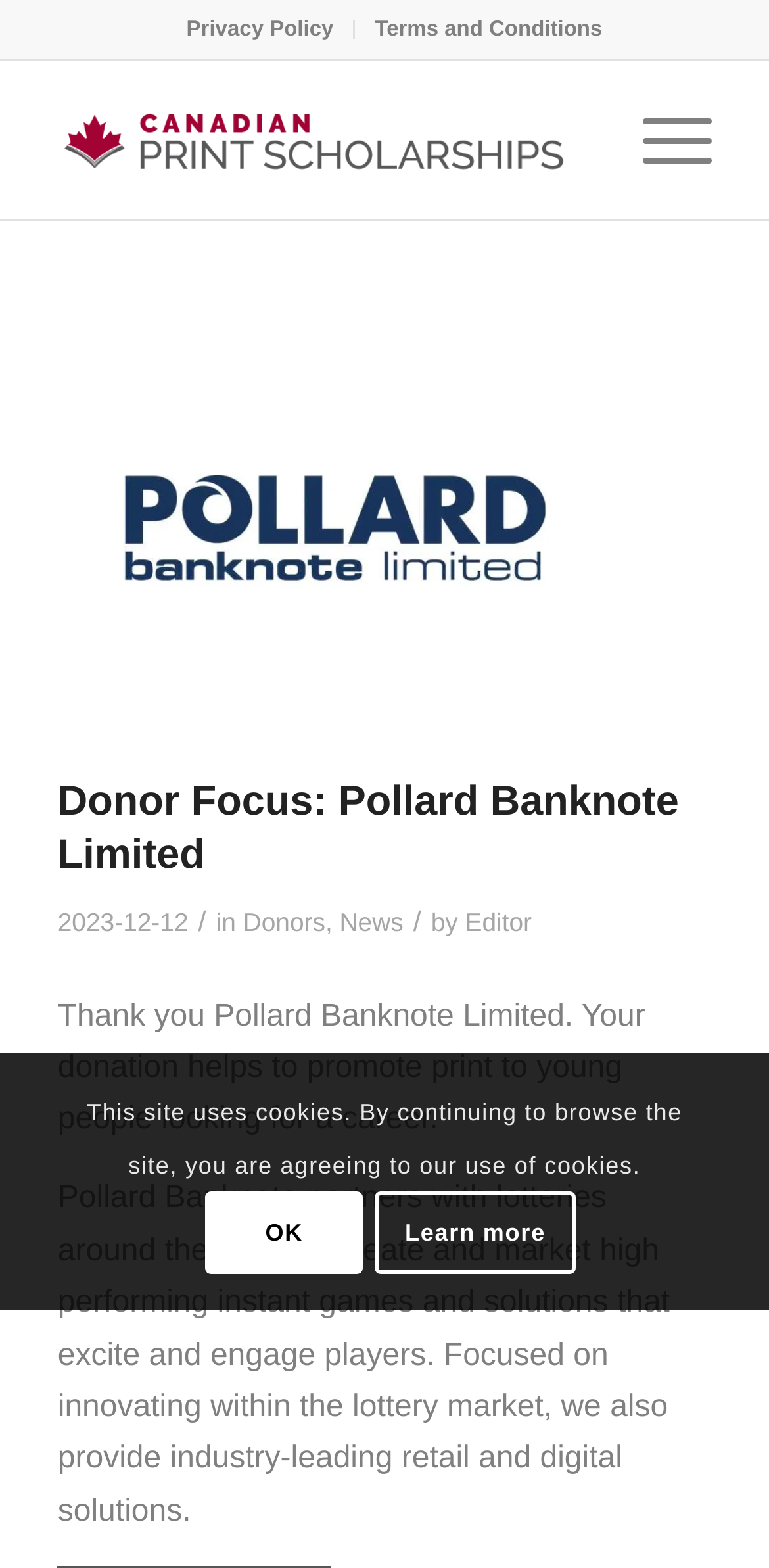Provide an in-depth caption for the webpage.

The webpage is focused on showcasing a donor, Pollard Banknote Limited, and their contribution to promoting print to young people looking for a career. At the top left corner, there is a menu with two items: "Privacy Policy" and "Terms and Conditions". Below this menu, there is a layout table that contains a logo of Canadian Print Scholarships. 

To the right of the logo, there is a menu item labeled "Menu". Above this menu item, there is a header section that displays the title "Donor Focus: Pollard Banknote Limited" and the date "2023-12-12". The header section also contains links to "Donors", "News", and "Editor". 

Below the header section, there is a paragraph of text expressing gratitude to Pollard Banknote Limited for their donation, which helps to promote print to young people looking for a career. Following this paragraph, there is another paragraph that describes Pollard Banknote Limited's business, which involves partnering with lotteries to create and market instant games and solutions.

At the bottom of the page, there is a notification that the site uses cookies, and users can choose to agree to the use of cookies by clicking "OK" or learn more about the cookies by clicking "Learn more".